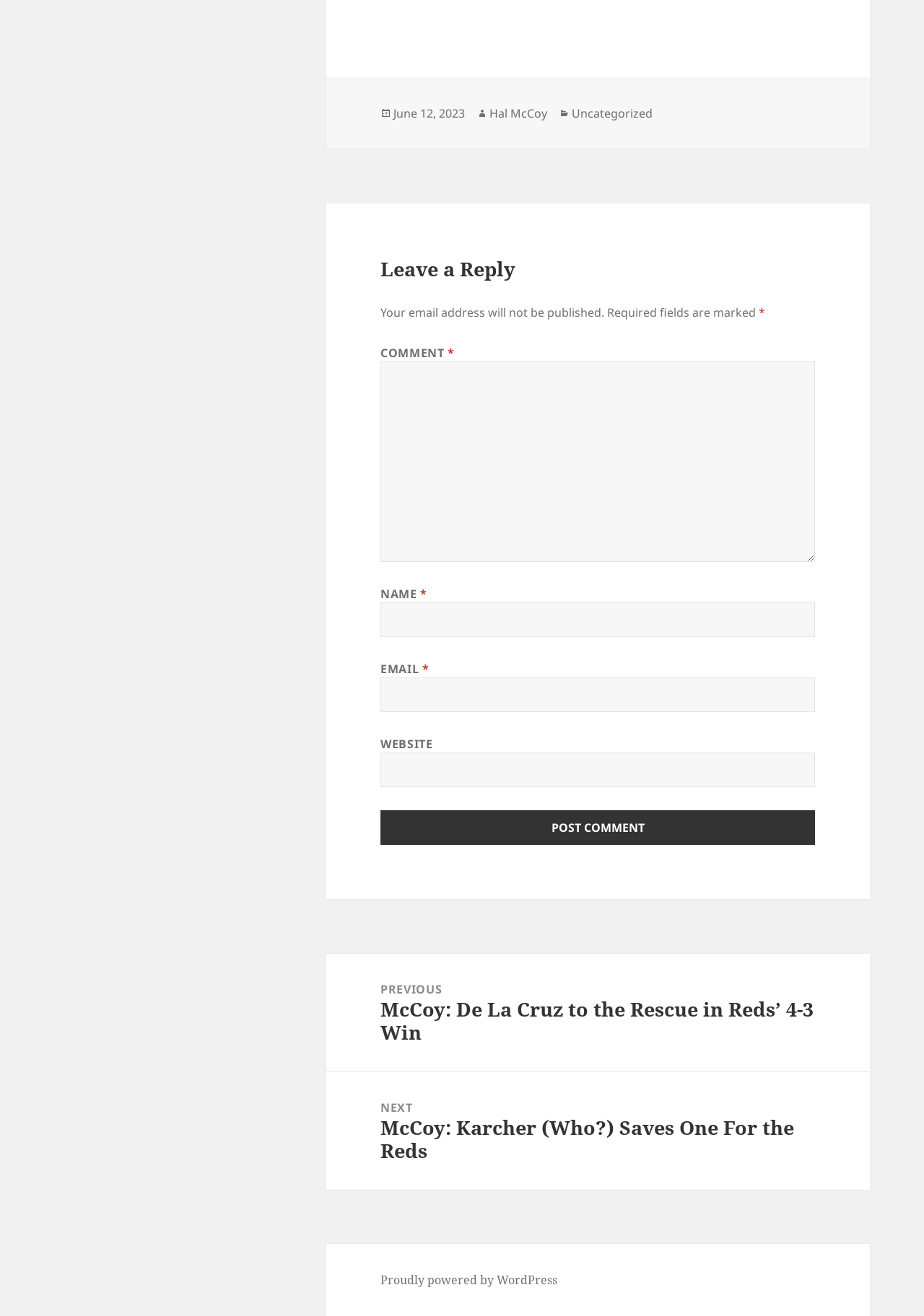Please find the bounding box coordinates of the element's region to be clicked to carry out this instruction: "Go to previous post".

[0.353, 0.725, 0.941, 0.814]